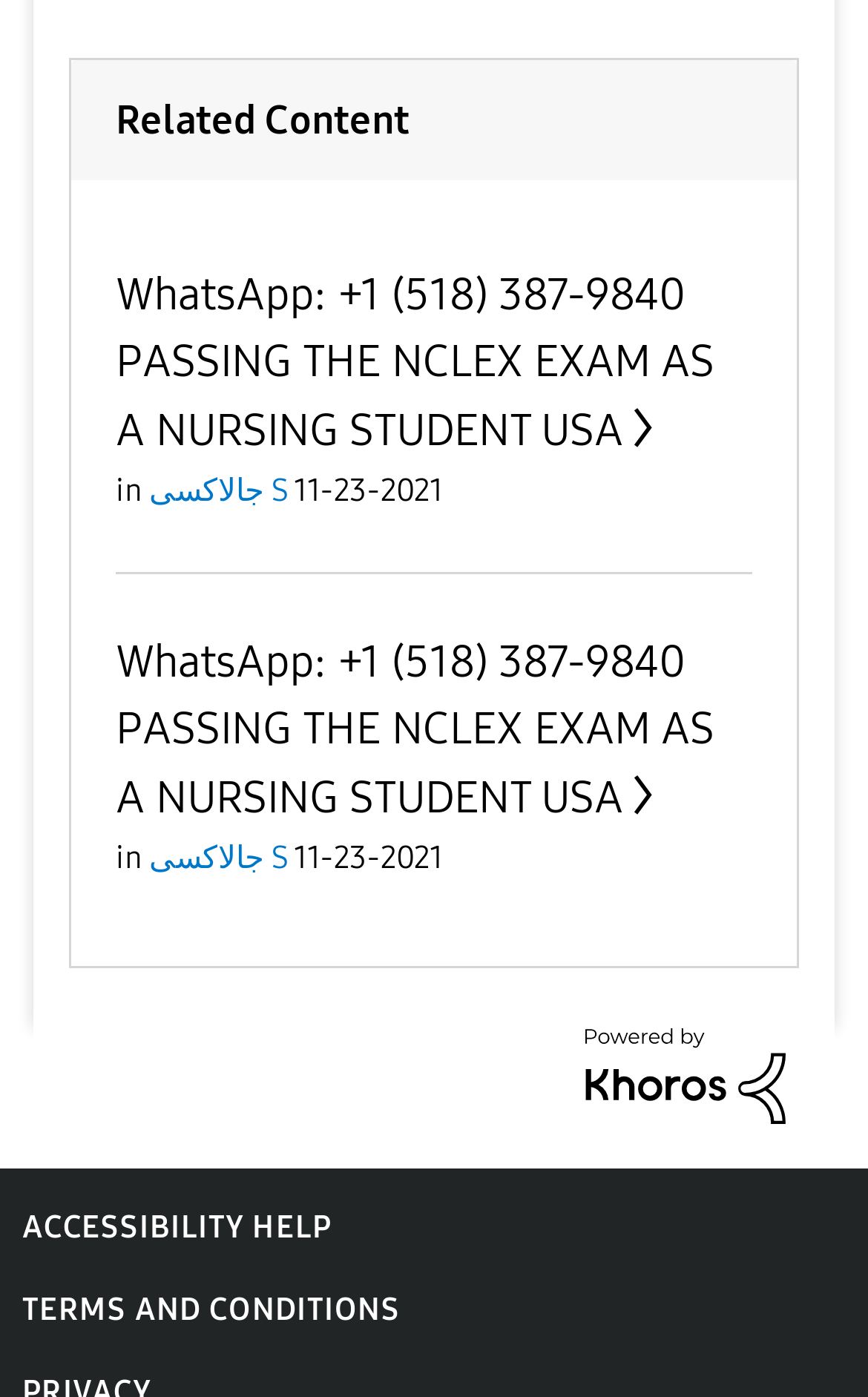Determine the bounding box for the described UI element: "Menu".

None